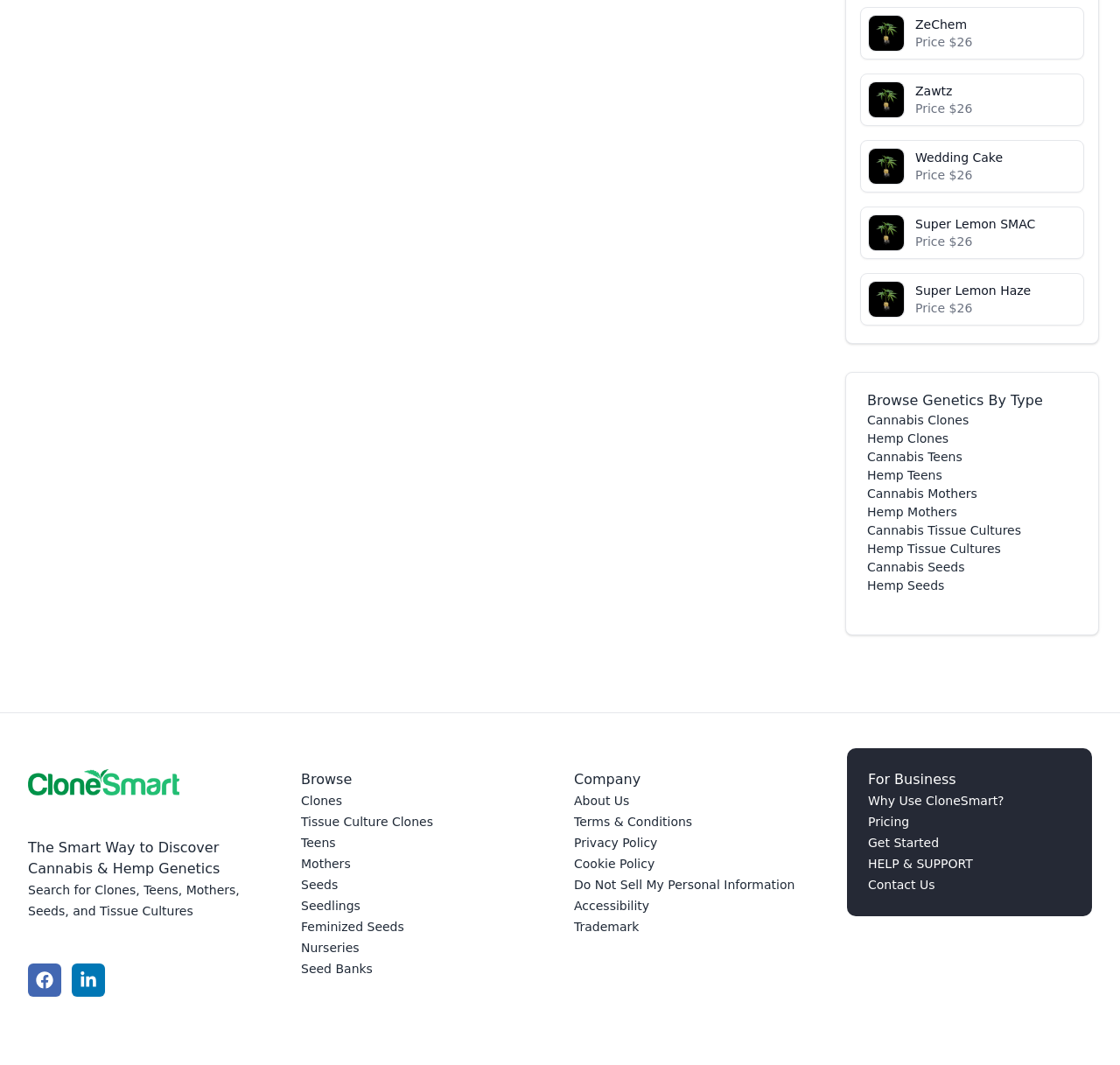Please identify the bounding box coordinates of the clickable region that I should interact with to perform the following instruction: "View pricing". The coordinates should be expressed as four float numbers between 0 and 1, i.e., [left, top, right, bottom].

[0.775, 0.765, 0.812, 0.778]